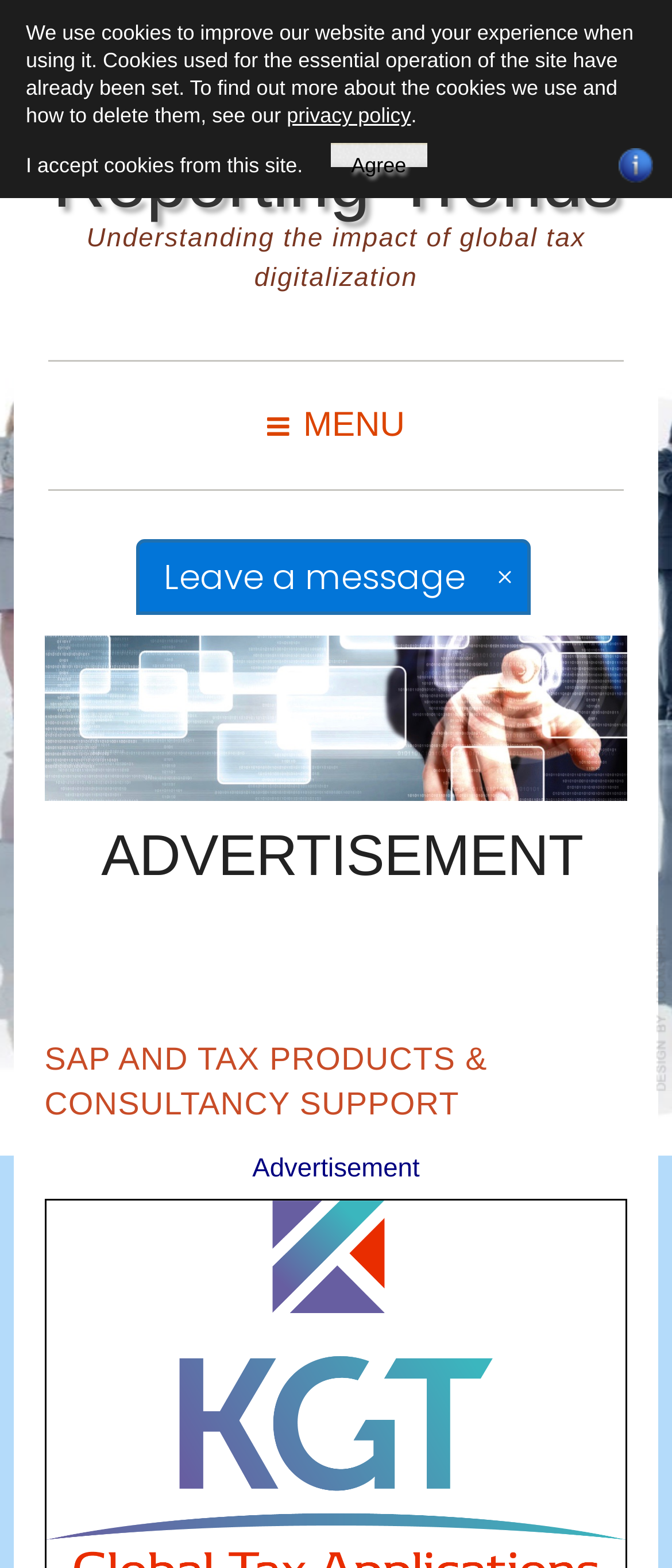For the given element description Indirect Tax Reporting Trends, determine the bounding box coordinates of the UI element. The coordinates should follow the format (top-left x, top-left y, bottom-right x, bottom-right y) and be within the range of 0 to 1.

[0.071, 0.03, 0.929, 0.141]